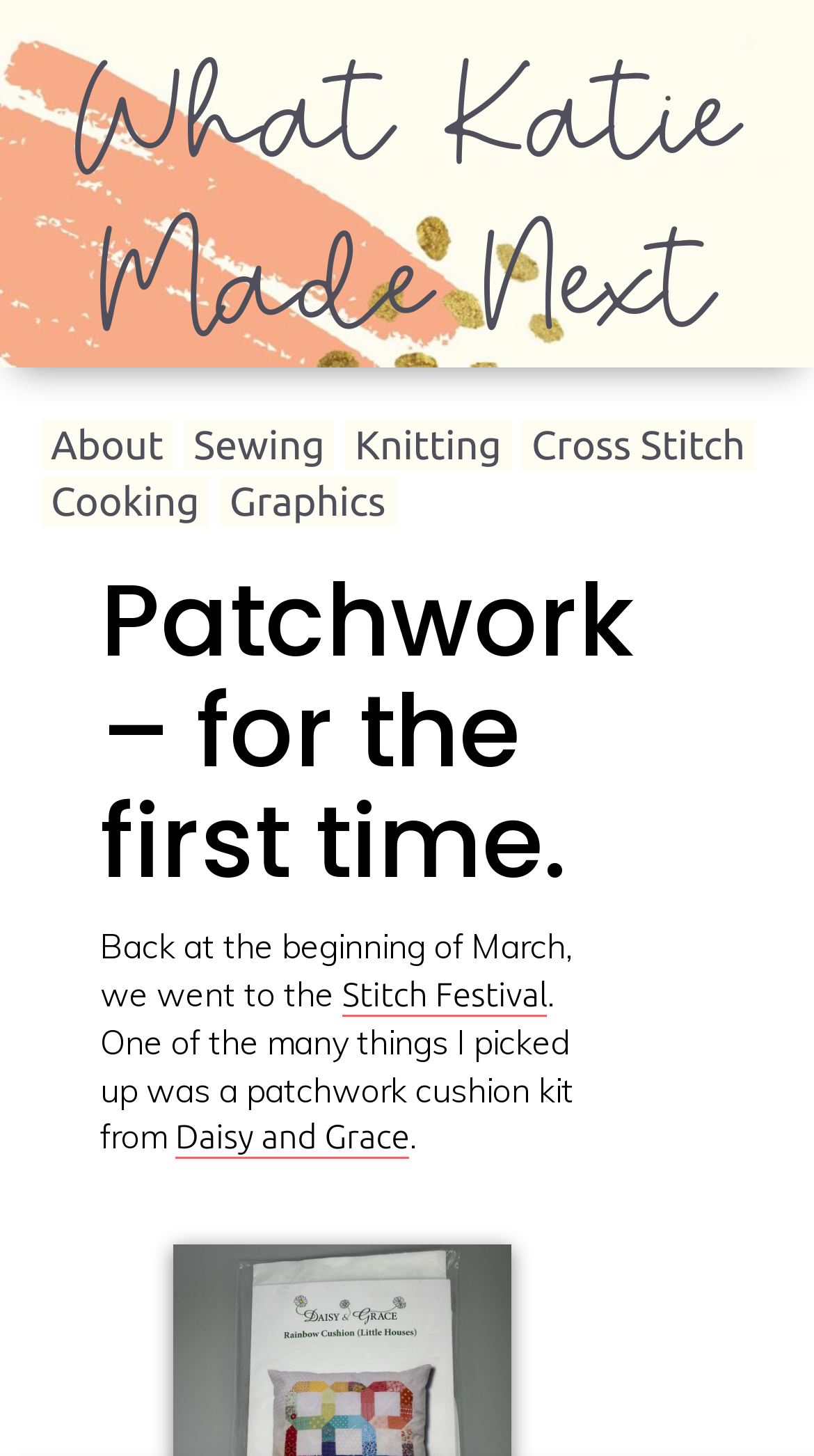Locate the bounding box coordinates of the clickable region necessary to complete the following instruction: "learn about Daisy and Grace". Provide the coordinates in the format of four float numbers between 0 and 1, i.e., [left, top, right, bottom].

[0.215, 0.769, 0.503, 0.796]